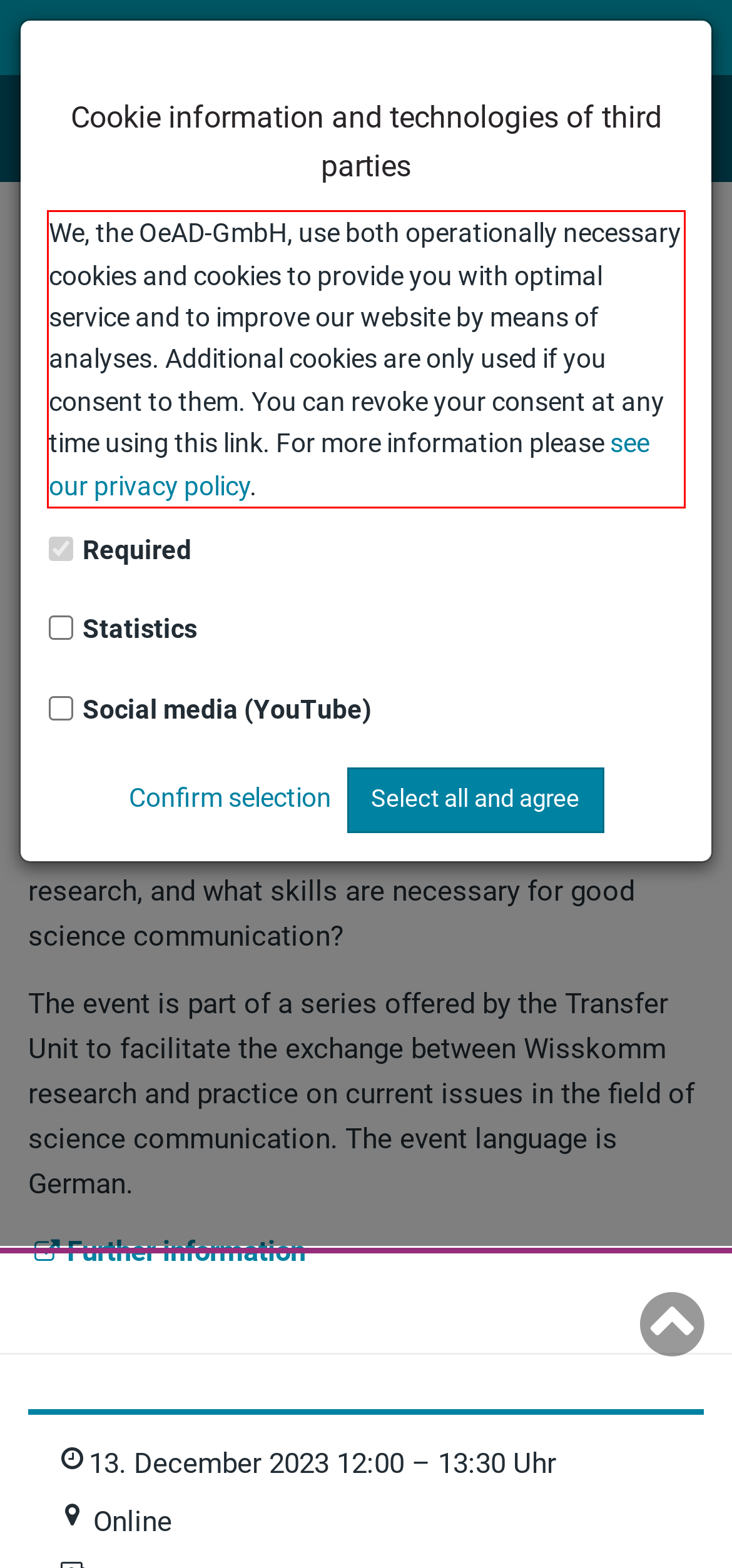In the given screenshot, locate the red bounding box and extract the text content from within it.

We, the OeAD-GmbH, use both operationally necessary cookies and cookies to provide you with optimal service and to improve our website by means of analyses. Additional cookies are only used if you consent to them. You can revoke your consent at any time using this link. For more information please see our privacy policy.